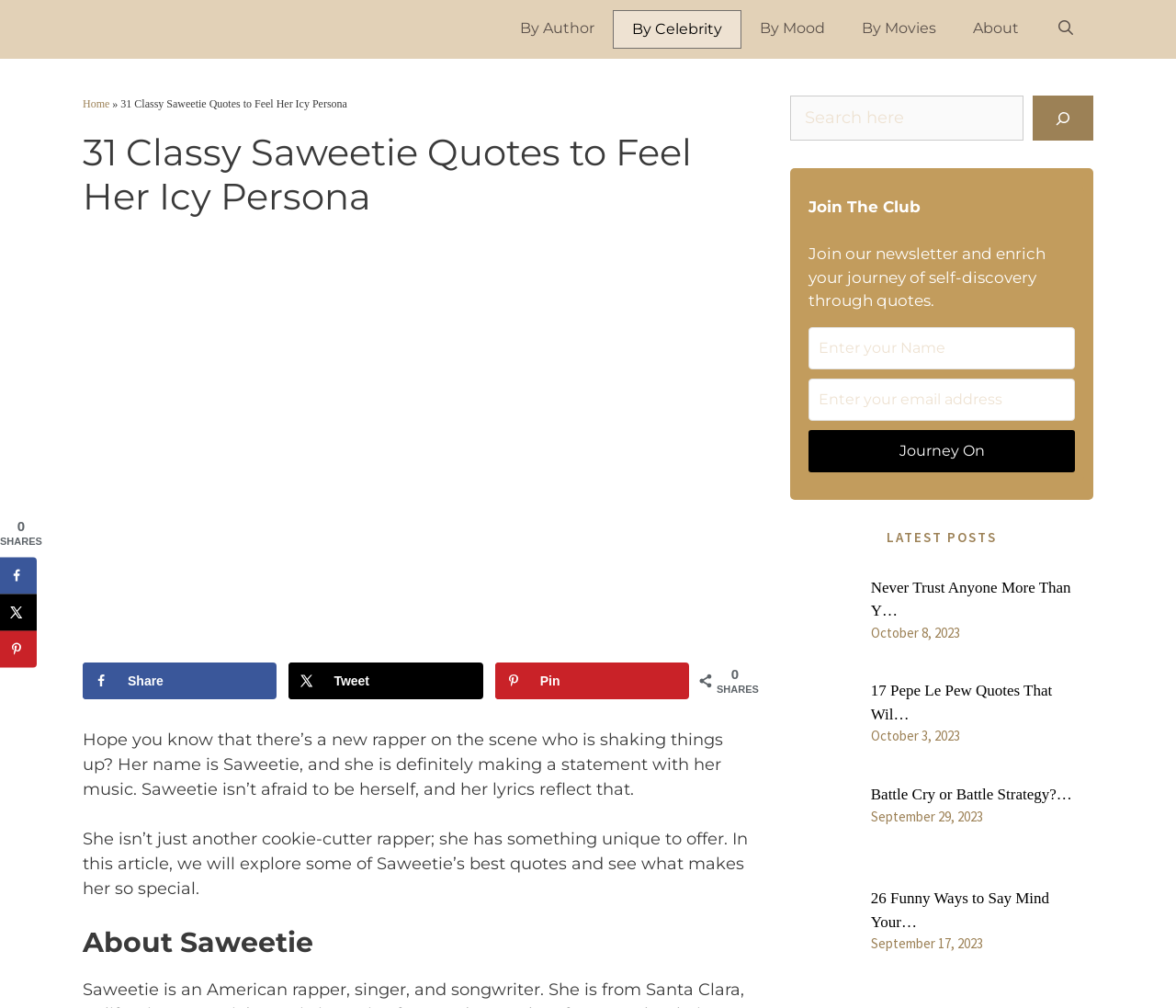Identify the bounding box coordinates of the area you need to click to perform the following instruction: "Read the latest post about Pepe Le Pew quotes".

[0.74, 0.676, 0.895, 0.717]